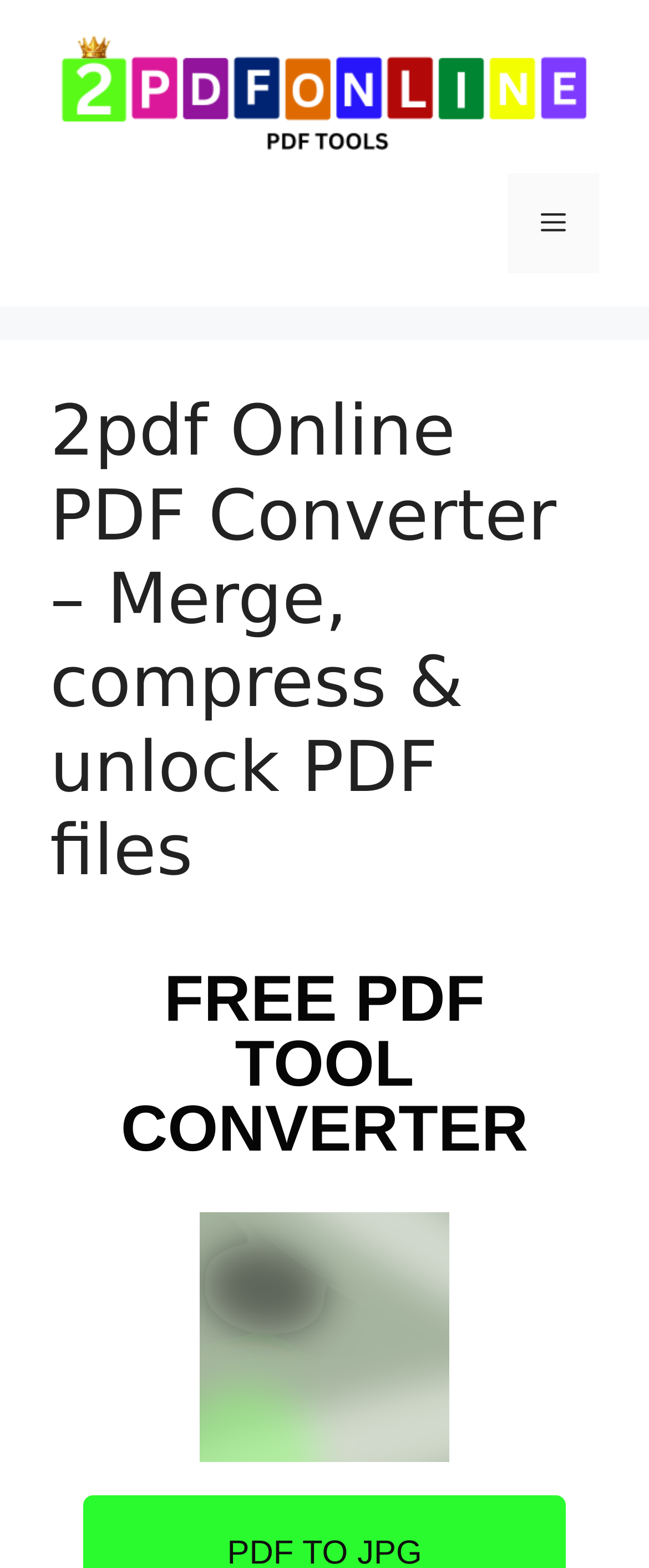What is the function of the 'Pdf to jpg converter' link?
Refer to the image and provide a concise answer in one word or phrase.

To convert PDF to JPG